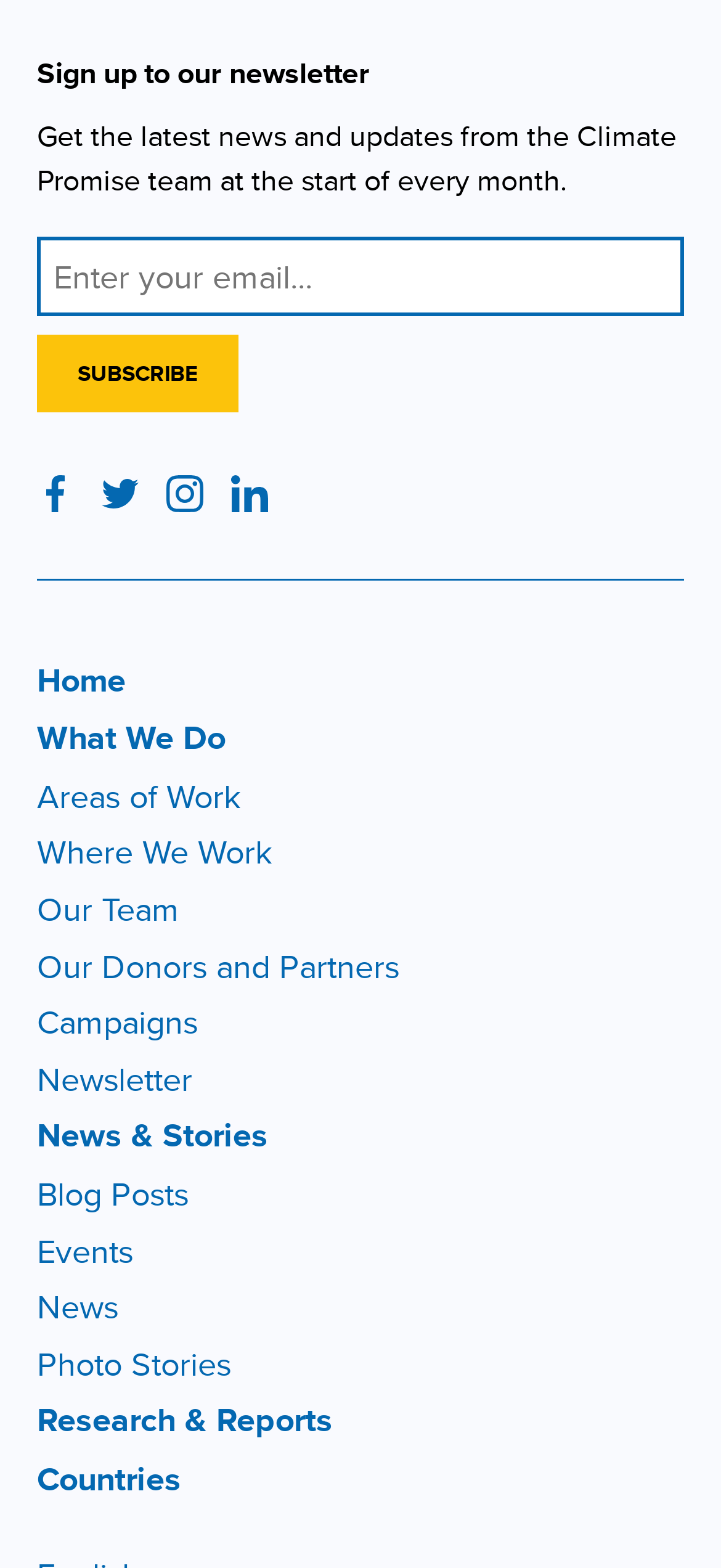What is the button below the textbox for?
Examine the screenshot and reply with a single word or phrase.

Subscribe